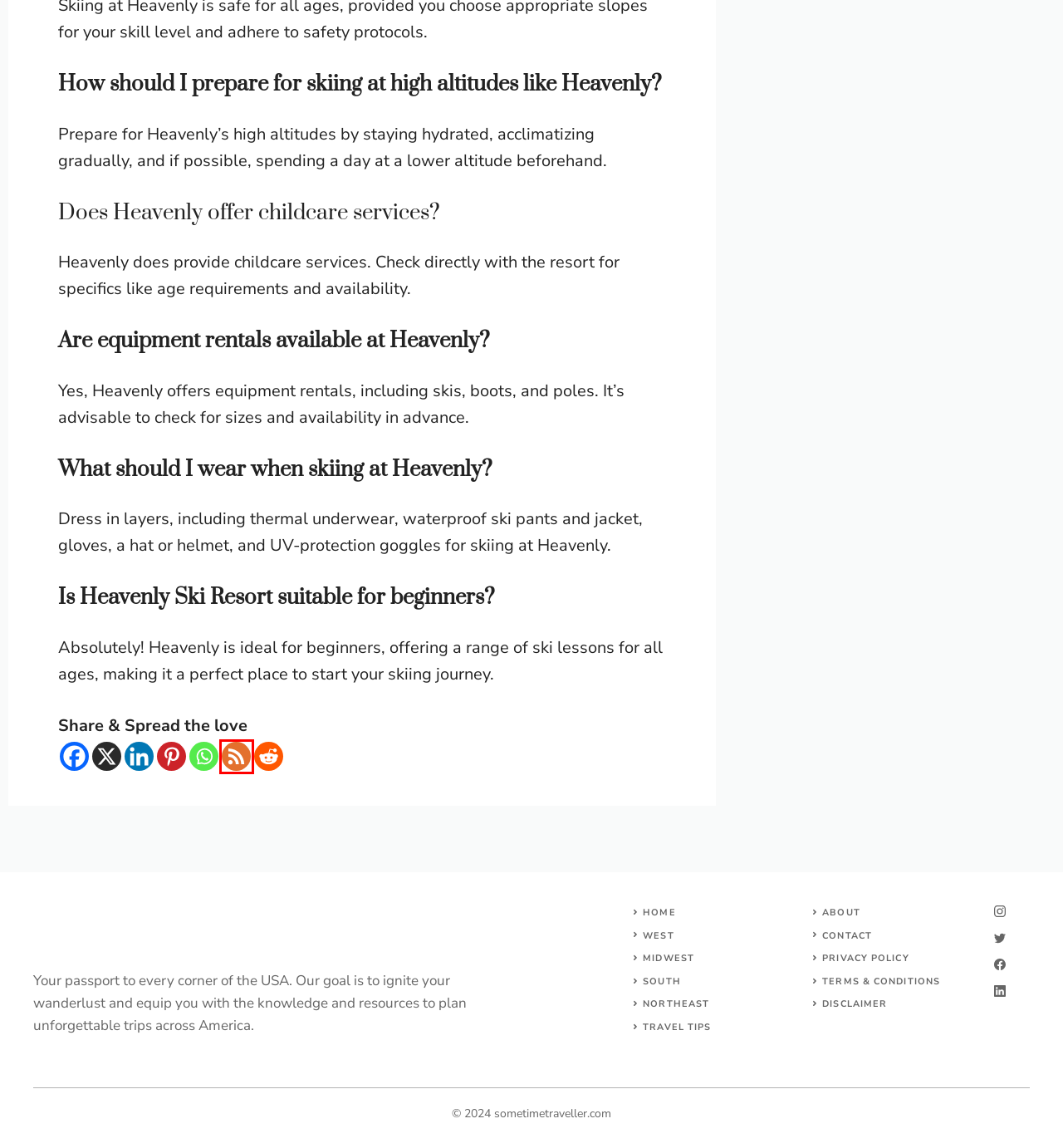You are provided with a screenshot of a webpage that has a red bounding box highlighting a UI element. Choose the most accurate webpage description that matches the new webpage after clicking the highlighted element. Here are your choices:
A. Terms and Conditions - Sometime Traveller
B. Midwest - Sometime Traveller
C. 7 Best Ski Resorts in California for a Winter Wonderland
D. Sometime Traveller
E. Disclaimer - Sometime Traveller
F. 10 Best Weekend Getaways with Kids in New York
G. 28 Rhode Island Beaches to Visit in 2024 (Insider's Guide)
H. Contact us - Sometime Traveller

D